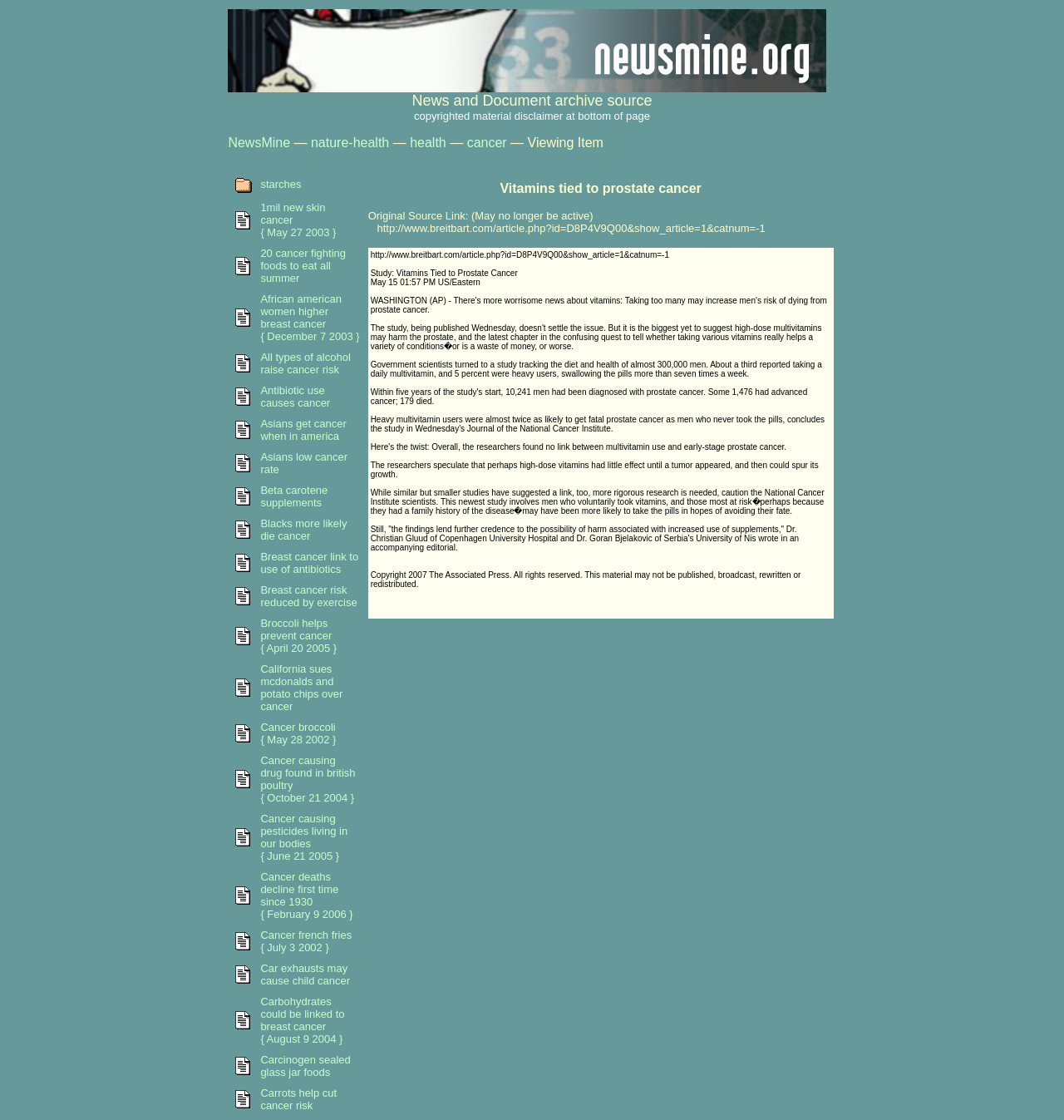Identify the bounding box coordinates for the UI element described as follows: cancer. Use the format (top-left x, top-left y, bottom-right x, bottom-right y) and ensure all values are floating point numbers between 0 and 1.

[0.439, 0.121, 0.476, 0.134]